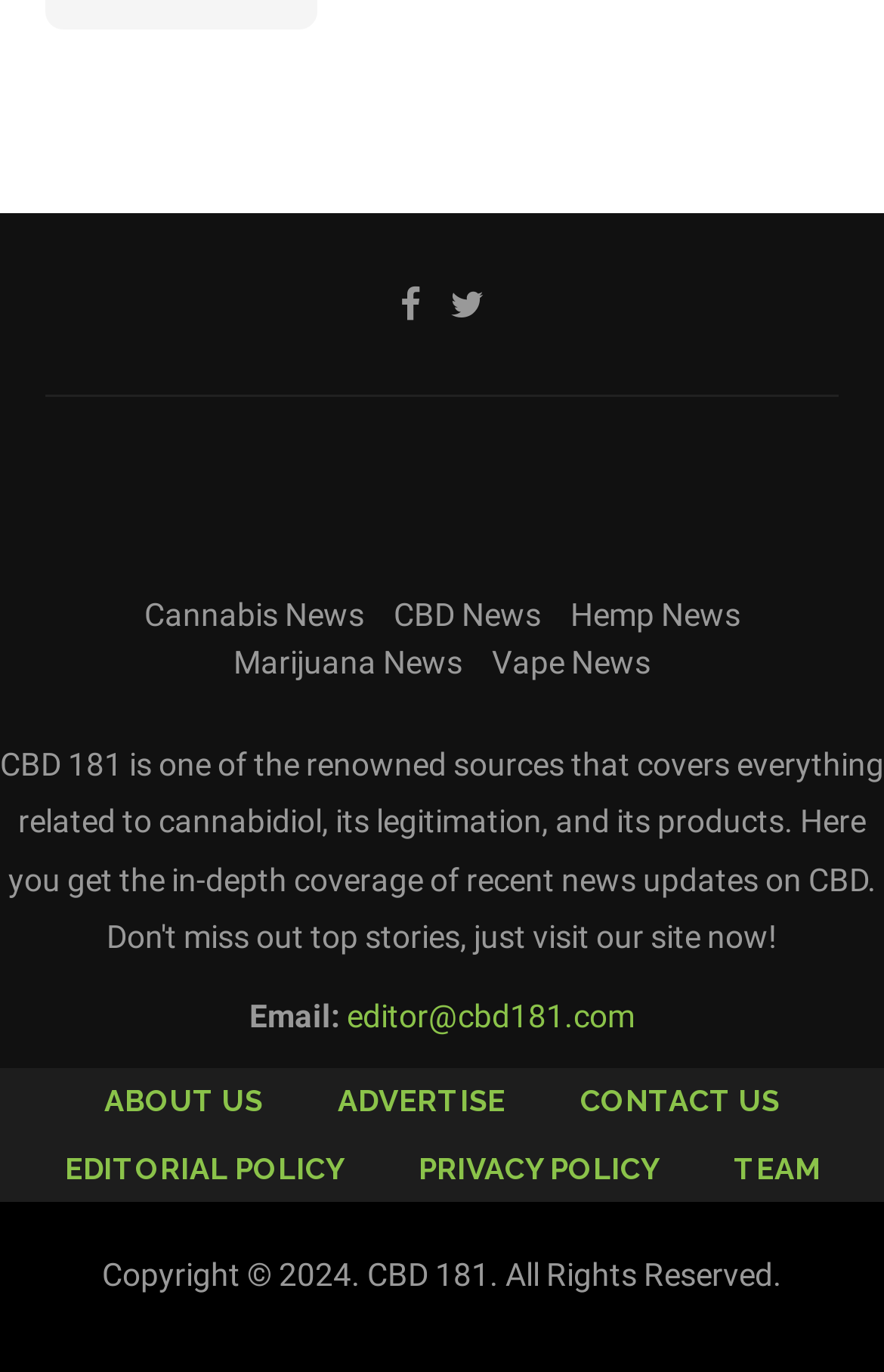Show the bounding box coordinates of the element that should be clicked to complete the task: "Click the 'Cannabis News' link".

[0.163, 0.435, 0.412, 0.461]